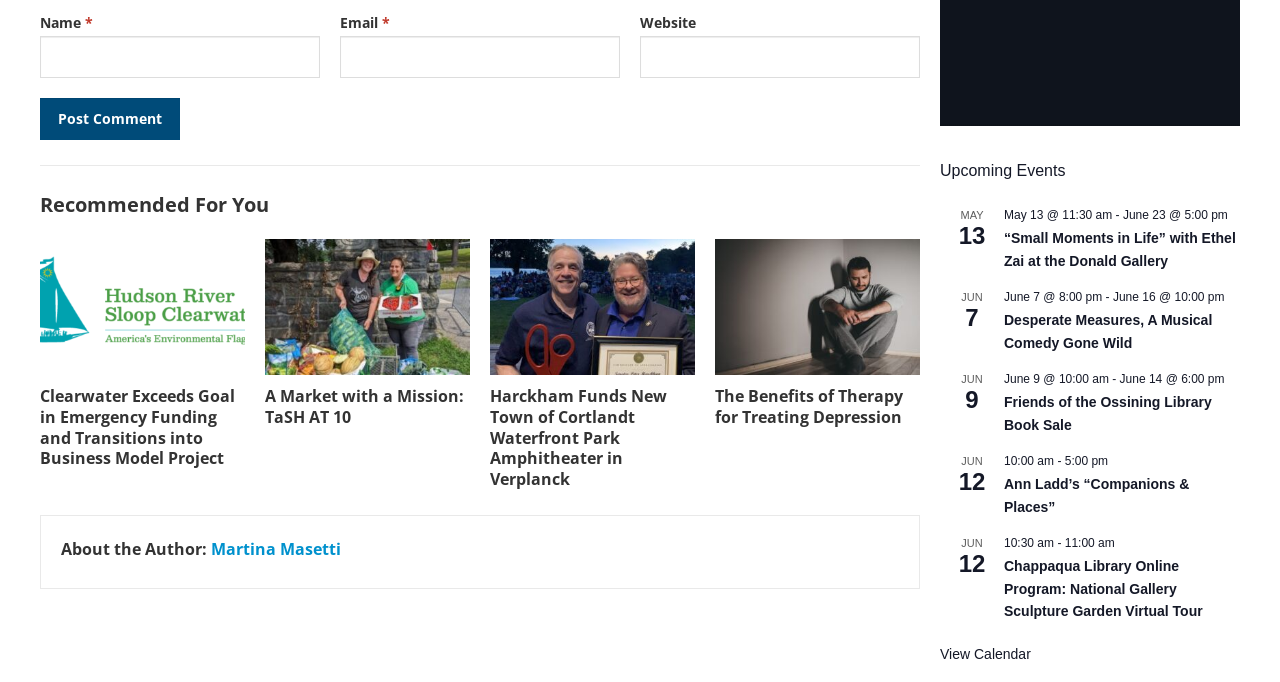What is the author of the article 'The Benefits of Therapy for Treating Depression'?
Provide an in-depth answer to the question, covering all aspects.

The article 'The Benefits of Therapy for Treating Depression' does not provide the author's name, but the section 'About the Author' is present, suggesting that the author's name might be available elsewhere on the webpage.